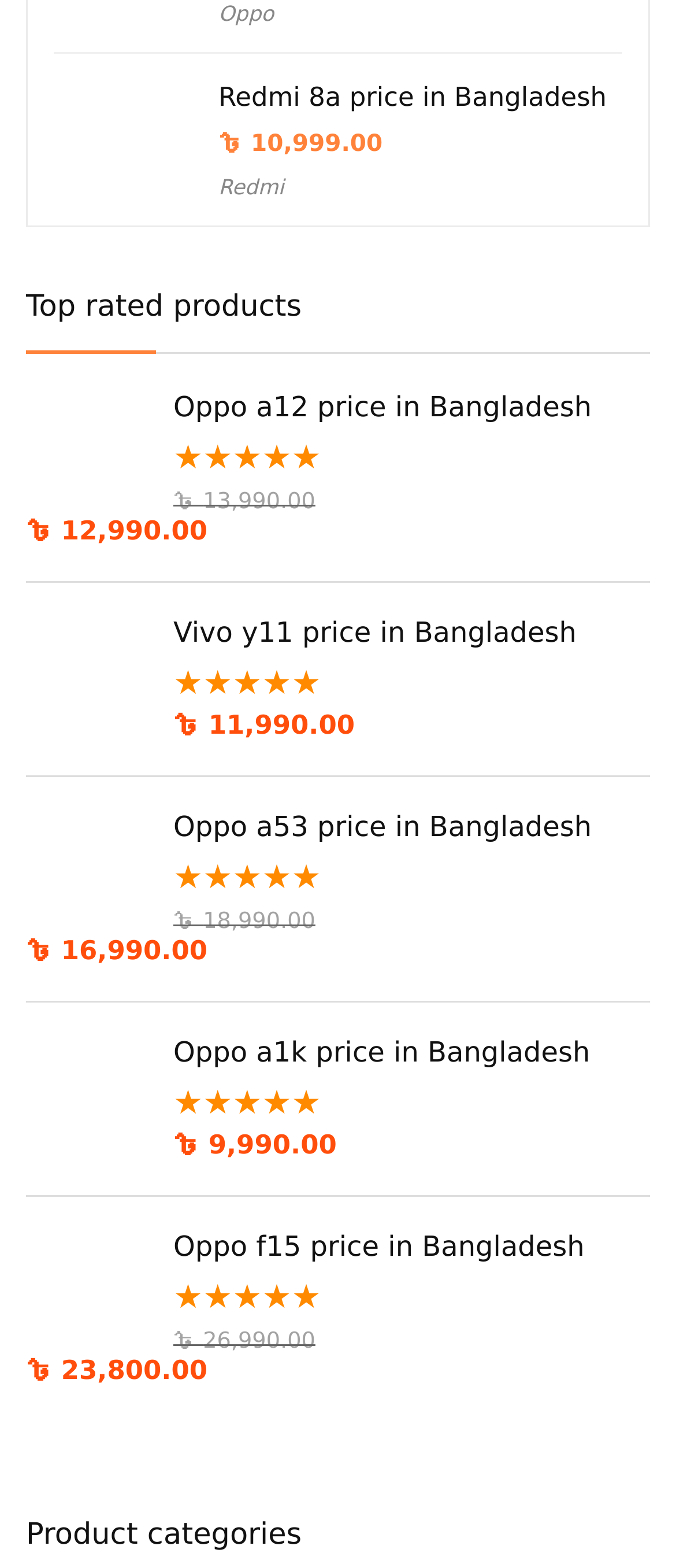How many products are listed on the webpage?
Provide a detailed answer to the question, using the image to inform your response.

The webpage lists five products, each with its own section, including Oppo a12, Vivo y11, Oppo a53, Oppo a1k, and Oppo f15. Each product section includes an image, price, and rating.